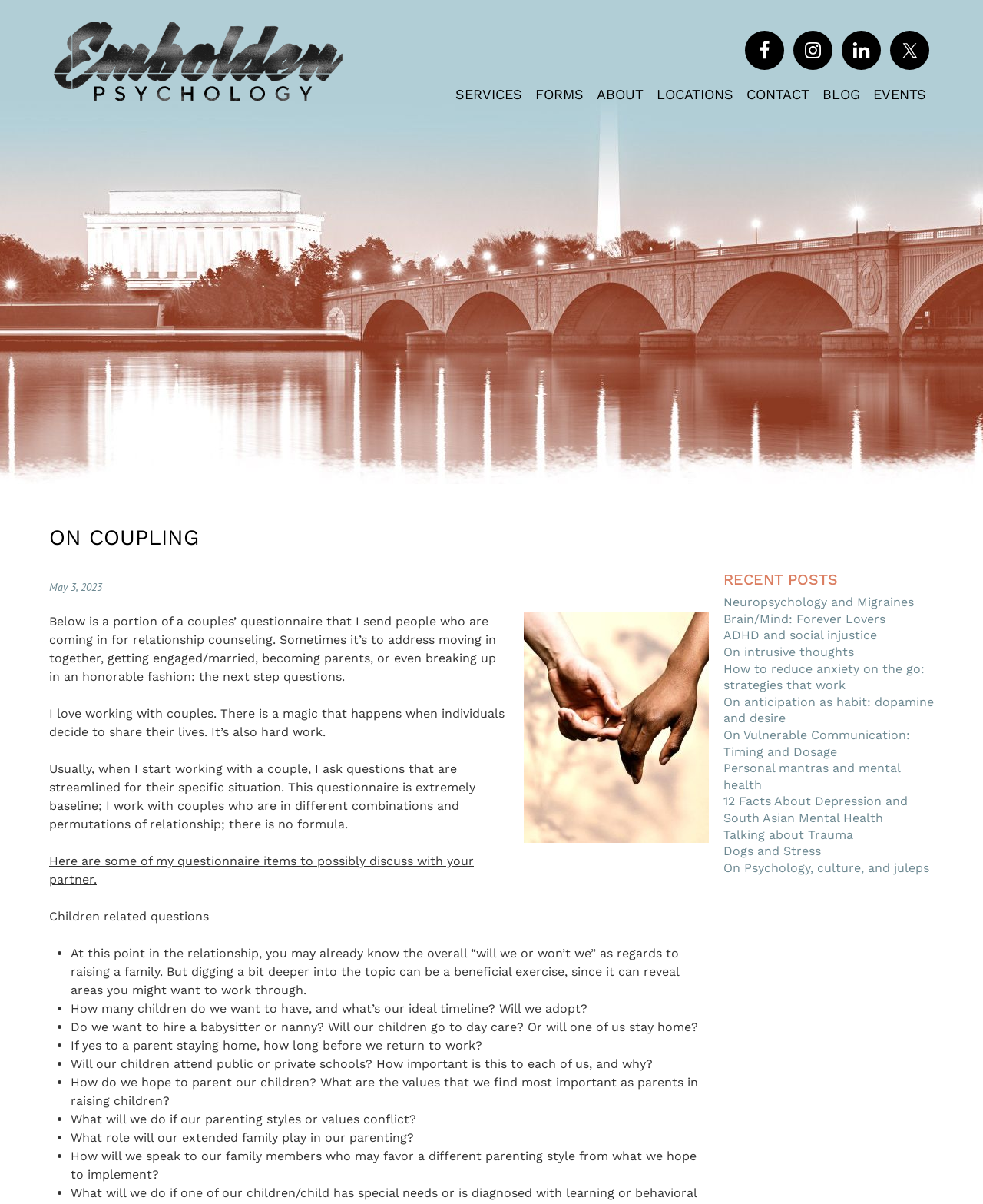Determine the bounding box coordinates of the clickable element to achieve the following action: 'View the ABOUT page'. Provide the coordinates as four float values between 0 and 1, formatted as [left, top, right, bottom].

[0.601, 0.07, 0.655, 0.087]